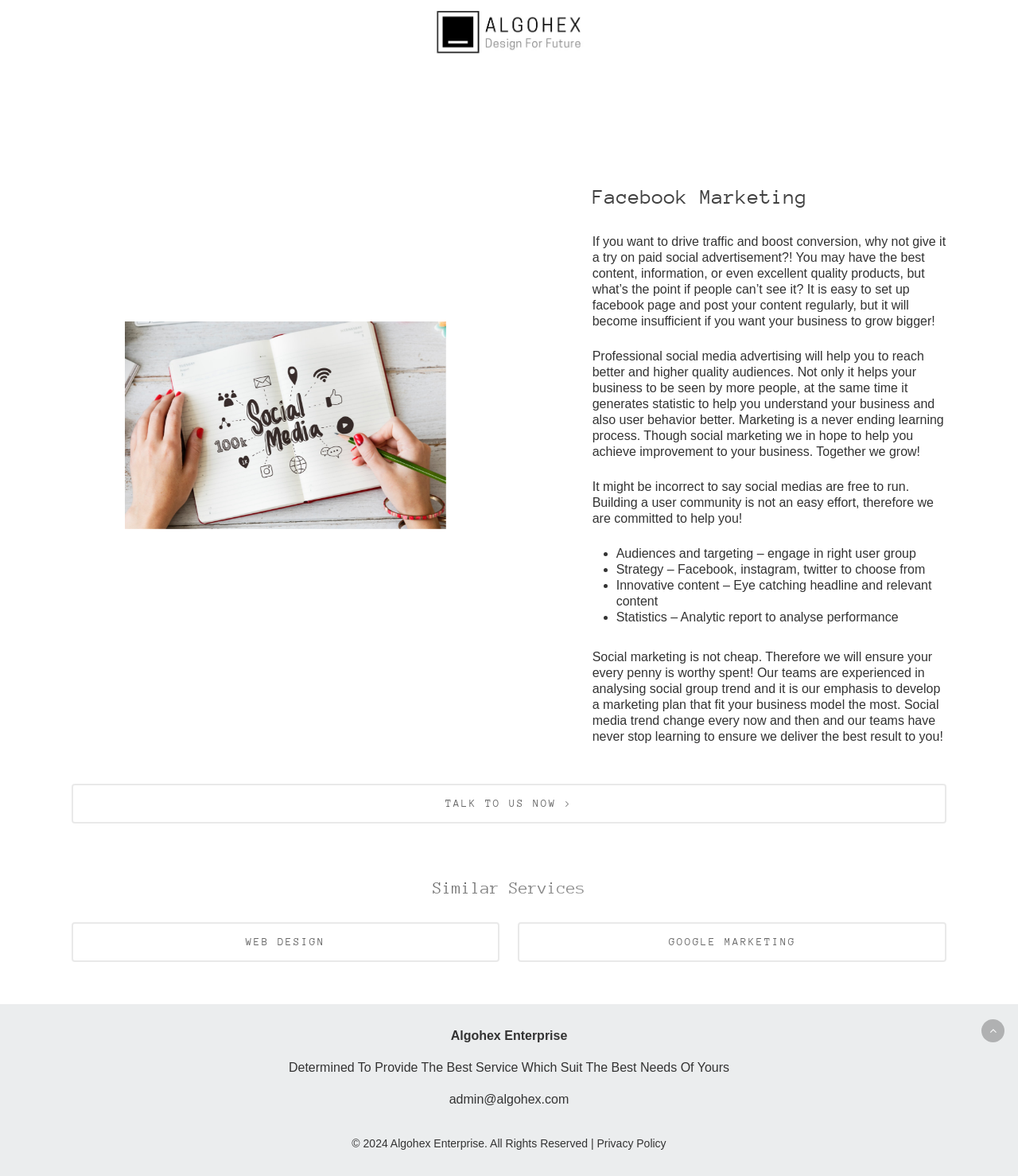What is the purpose of Facebook marketing?
Use the information from the image to give a detailed answer to the question.

Based on the webpage content, Facebook marketing is used to drive traffic and boost conversion, helping businesses to reach more users and grow bigger.